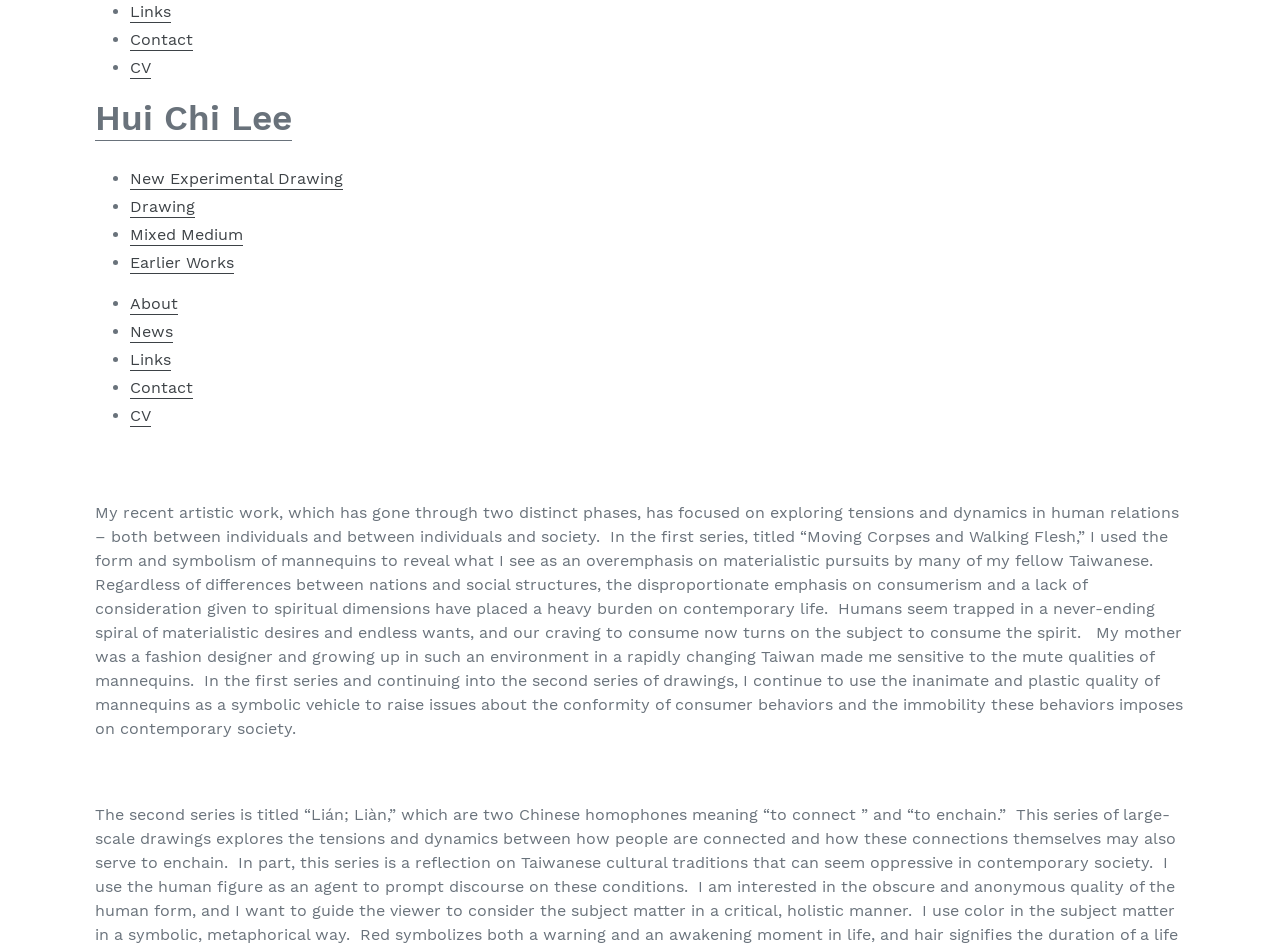Provide the bounding box coordinates for the UI element that is described by this text: "New Experimental Drawing". The coordinates should be in the form of four float numbers between 0 and 1: [left, top, right, bottom].

[0.102, 0.177, 0.268, 0.199]